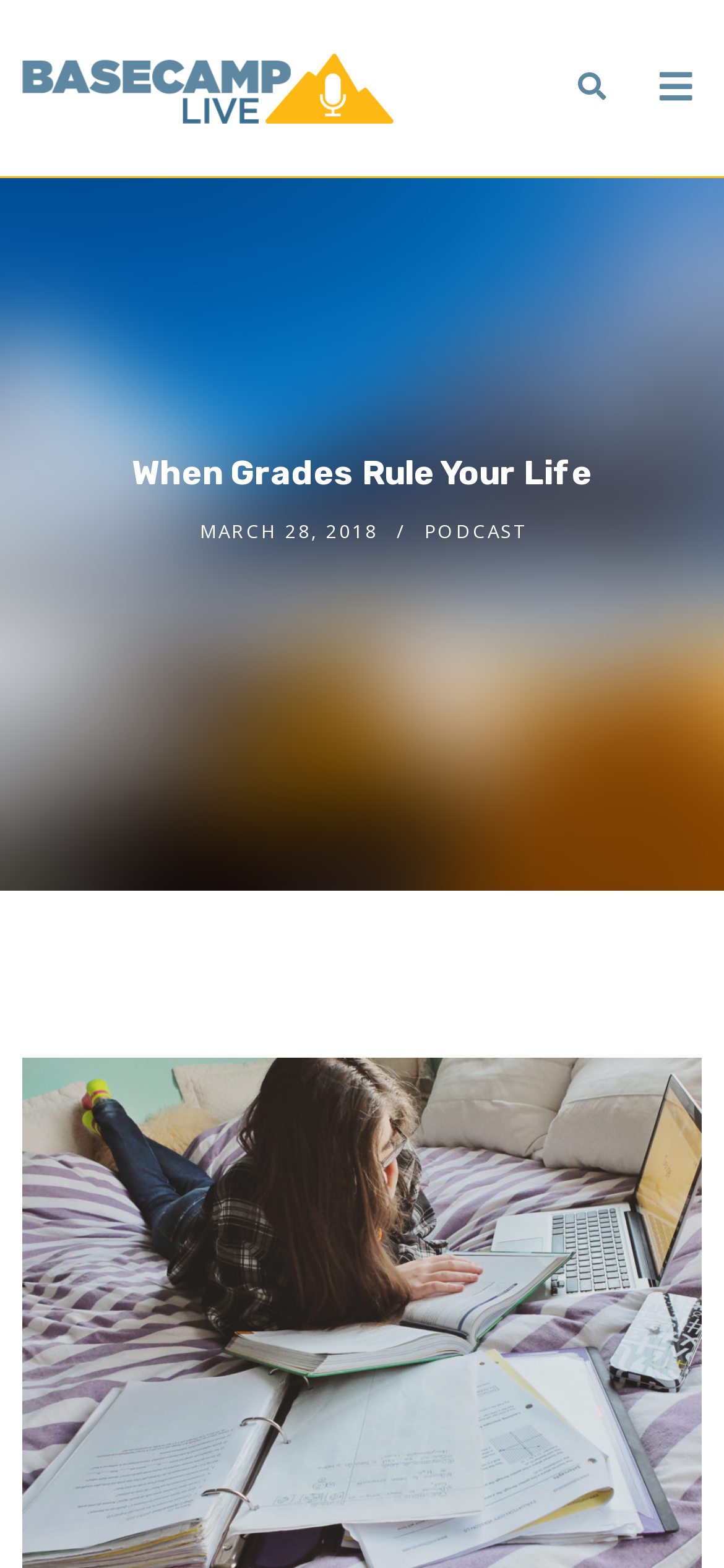Using the format (top-left x, top-left y, bottom-right x, bottom-right y), provide the bounding box coordinates for the described UI element. All values should be floating point numbers between 0 and 1: Podcast

[0.586, 0.33, 0.724, 0.346]